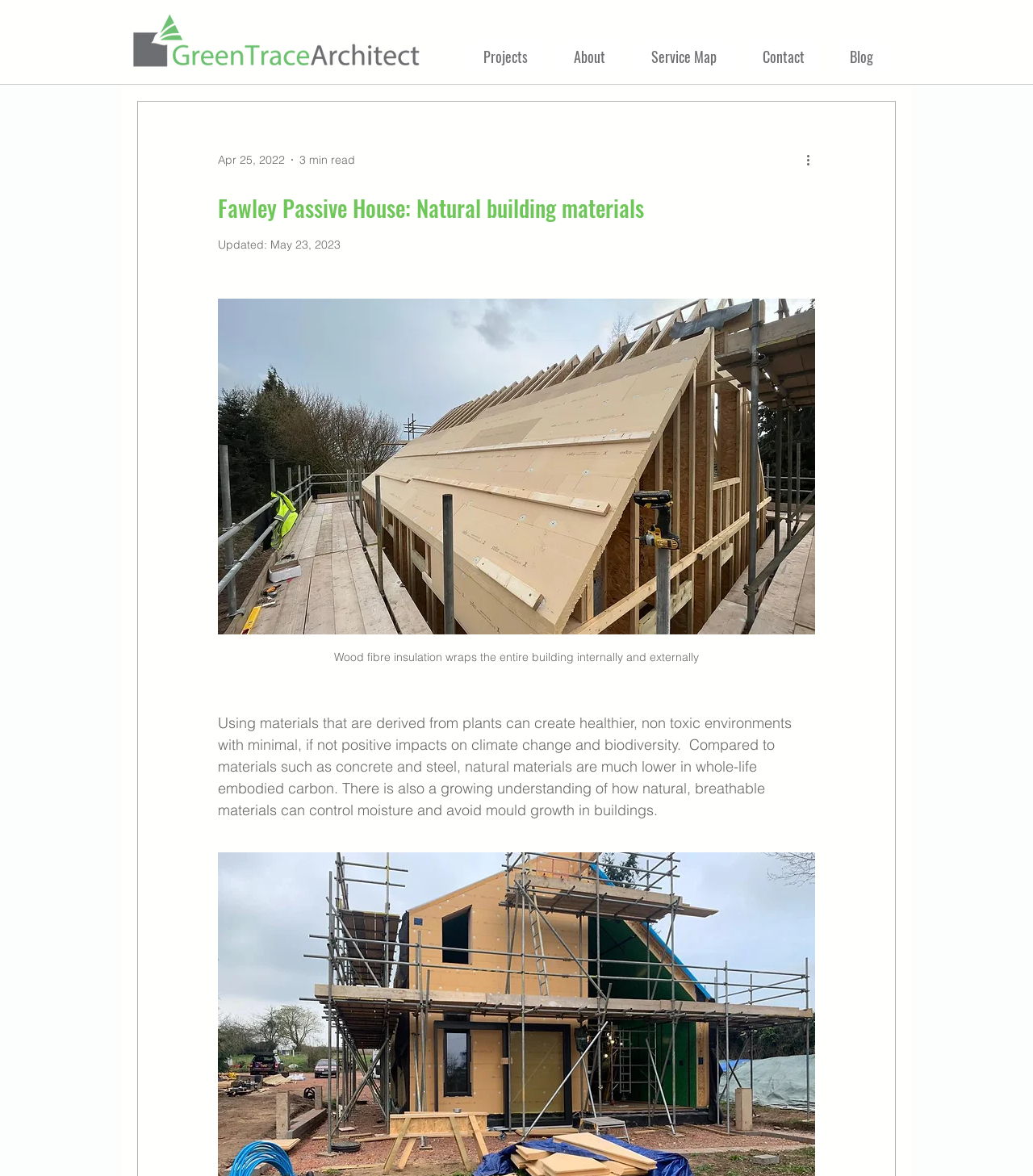Please provide a comprehensive response to the question based on the details in the image: What type of architect is mentioned?

The link 'GreenTrace Architect Eco Home Passive House Architect' suggests that the architect mentioned is a Passive House Architect.